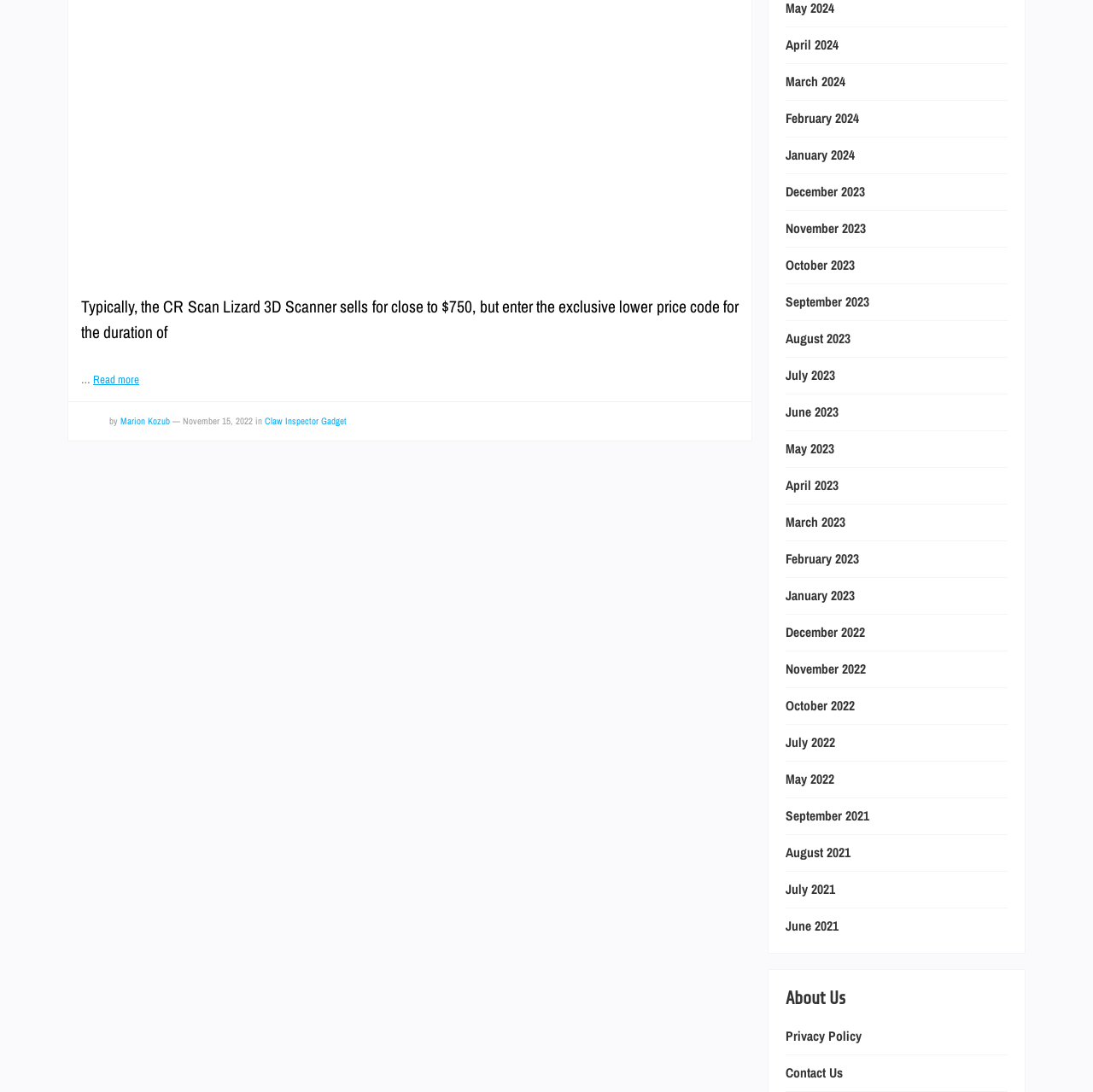What is the price of the CR Scan Lizard 3D Scanner?
Craft a detailed and extensive response to the question.

The price of the CR Scan Lizard 3D Scanner is mentioned in the text 'Typically, the CR Scan Lizard 3D Scanner sells for close to $750...' which is located at the top of the webpage.